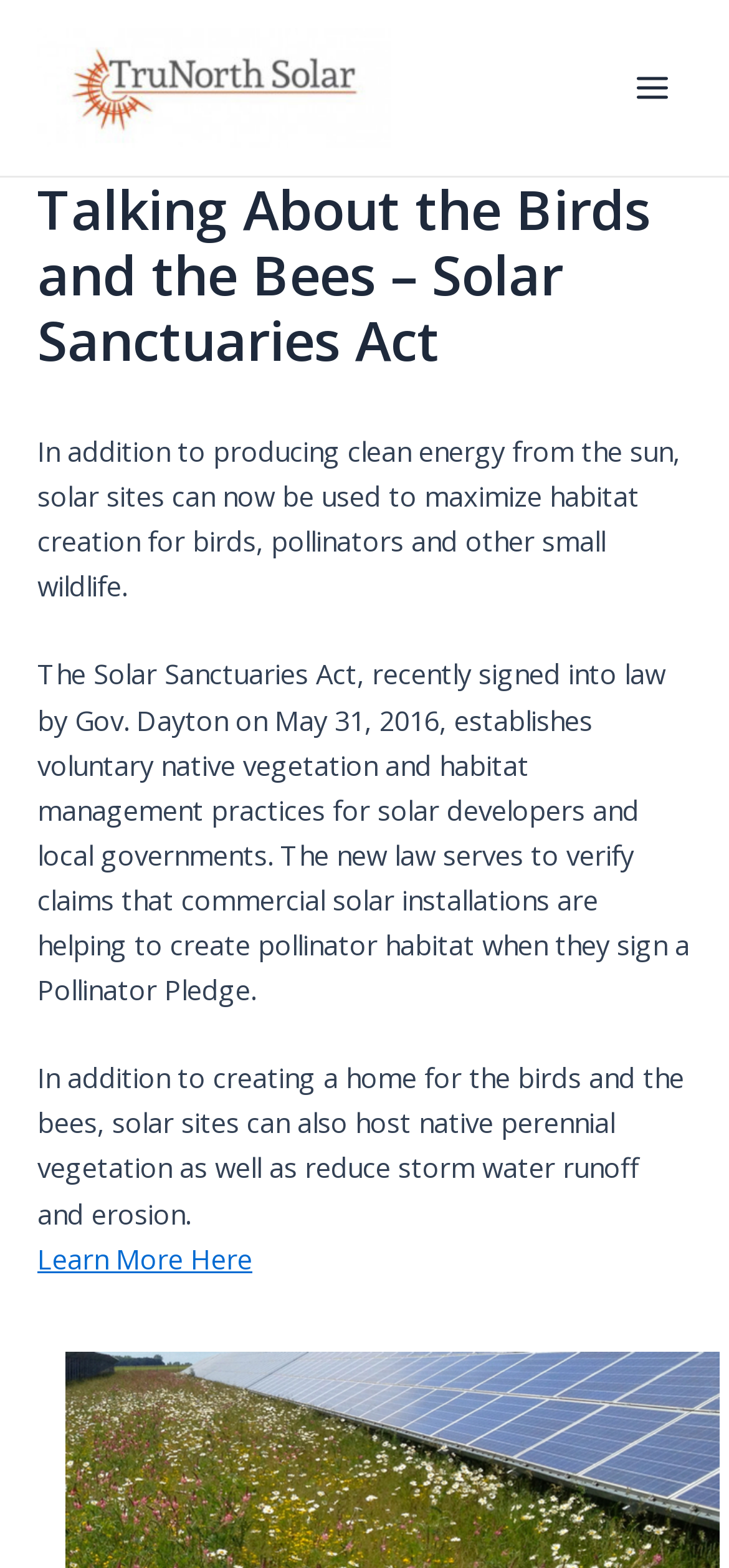Provide a one-word or one-phrase answer to the question:
What can solar sites host besides birds and bees?

Native perennial vegetation